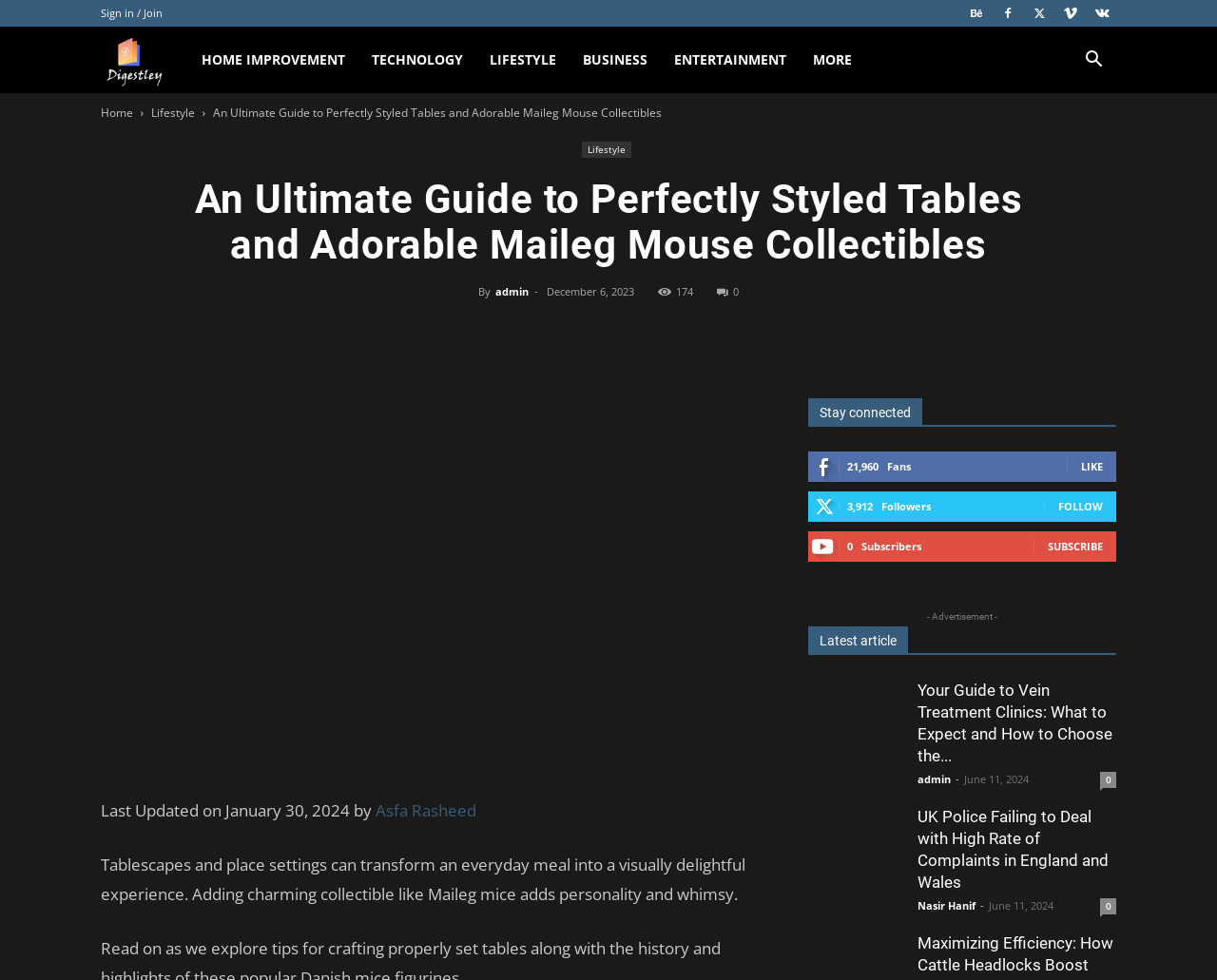Kindly determine the bounding box coordinates of the area that needs to be clicked to fulfill this instruction: "View the police complaint image".

[0.666, 0.825, 0.74, 0.917]